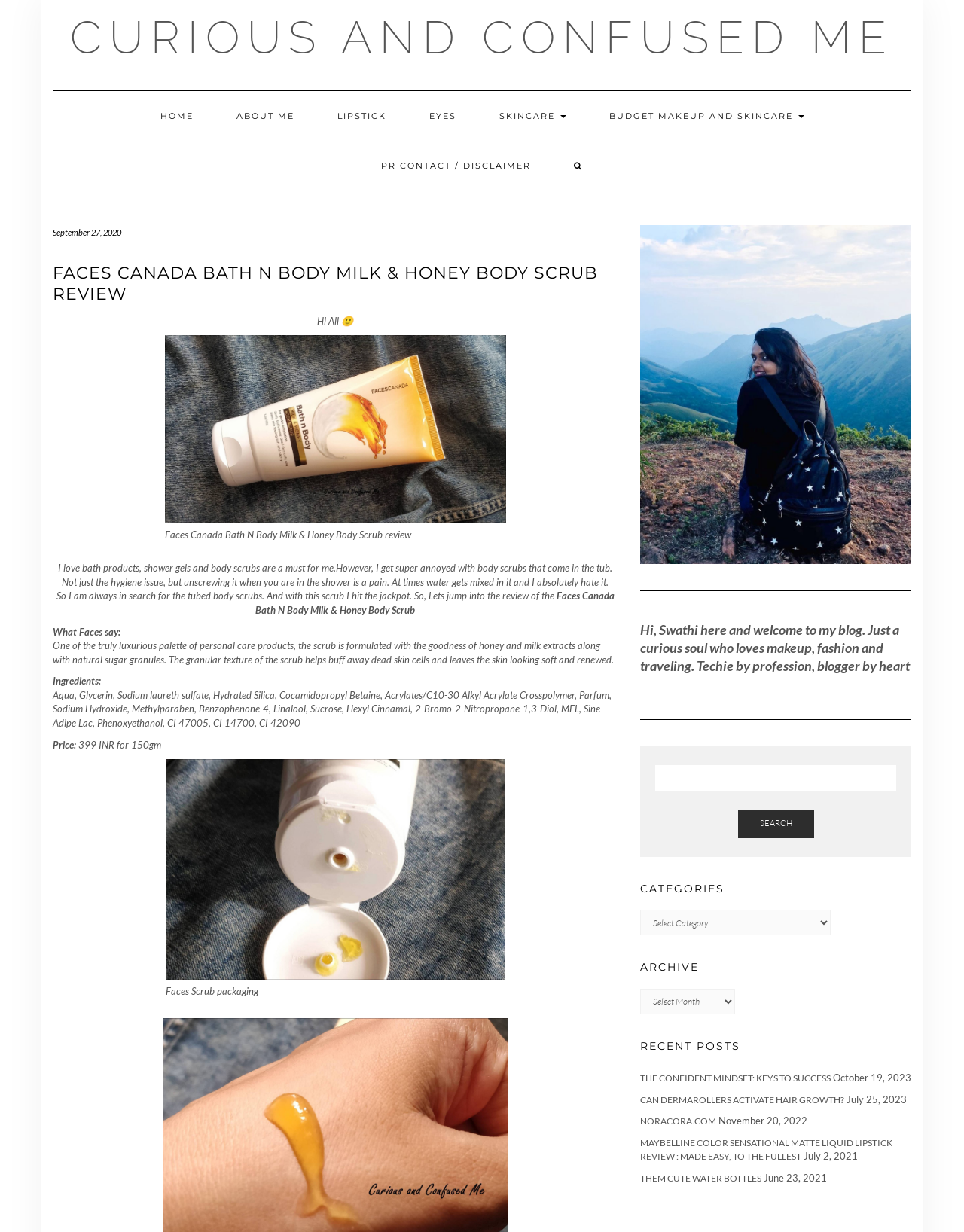Provide the bounding box coordinates of the section that needs to be clicked to accomplish the following instruction: "Click on the 'PR CONTACT / DISCLAIMER' link."

[0.374, 0.114, 0.572, 0.155]